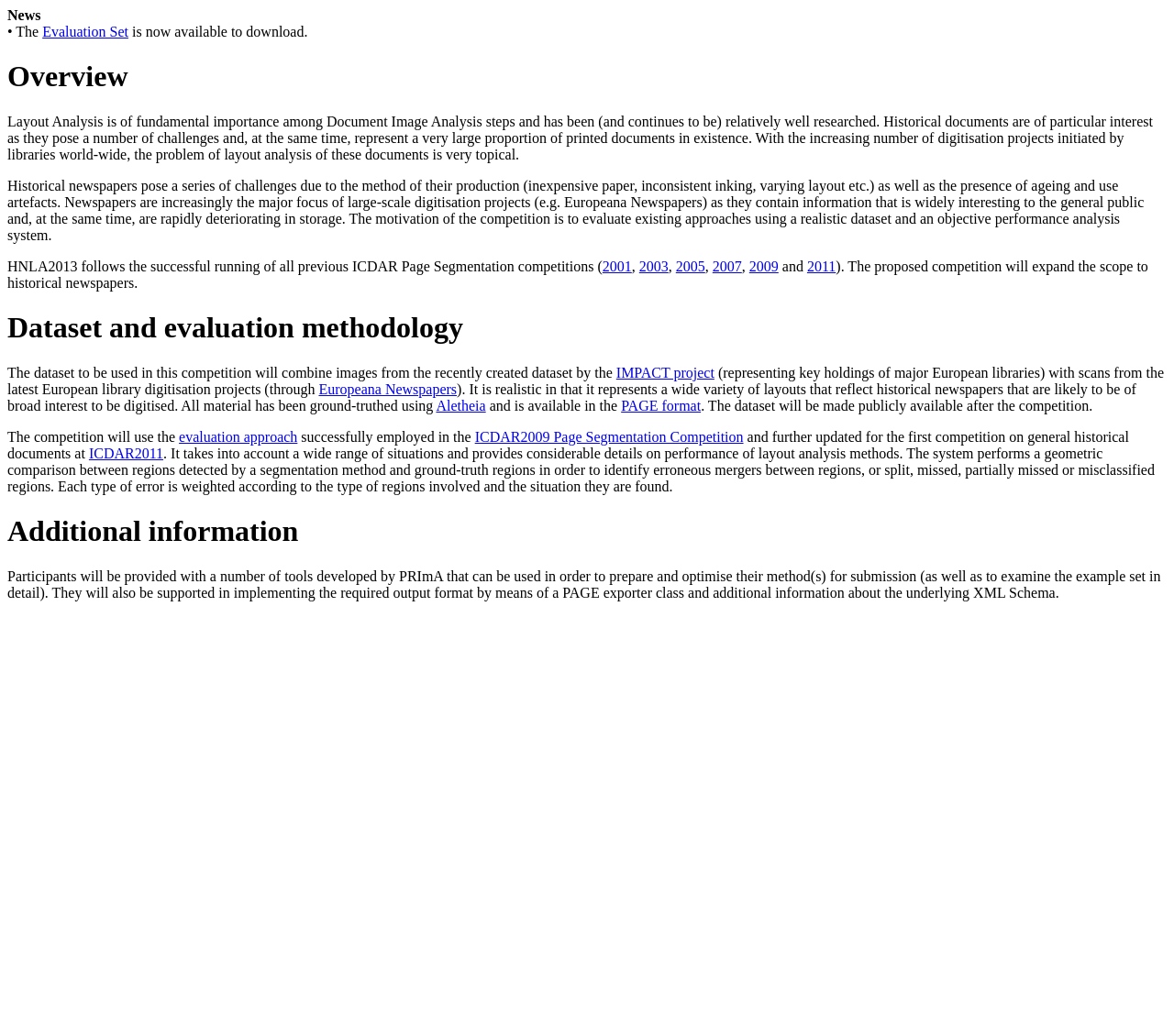Determine the bounding box coordinates for the HTML element described here: "Videos".

None